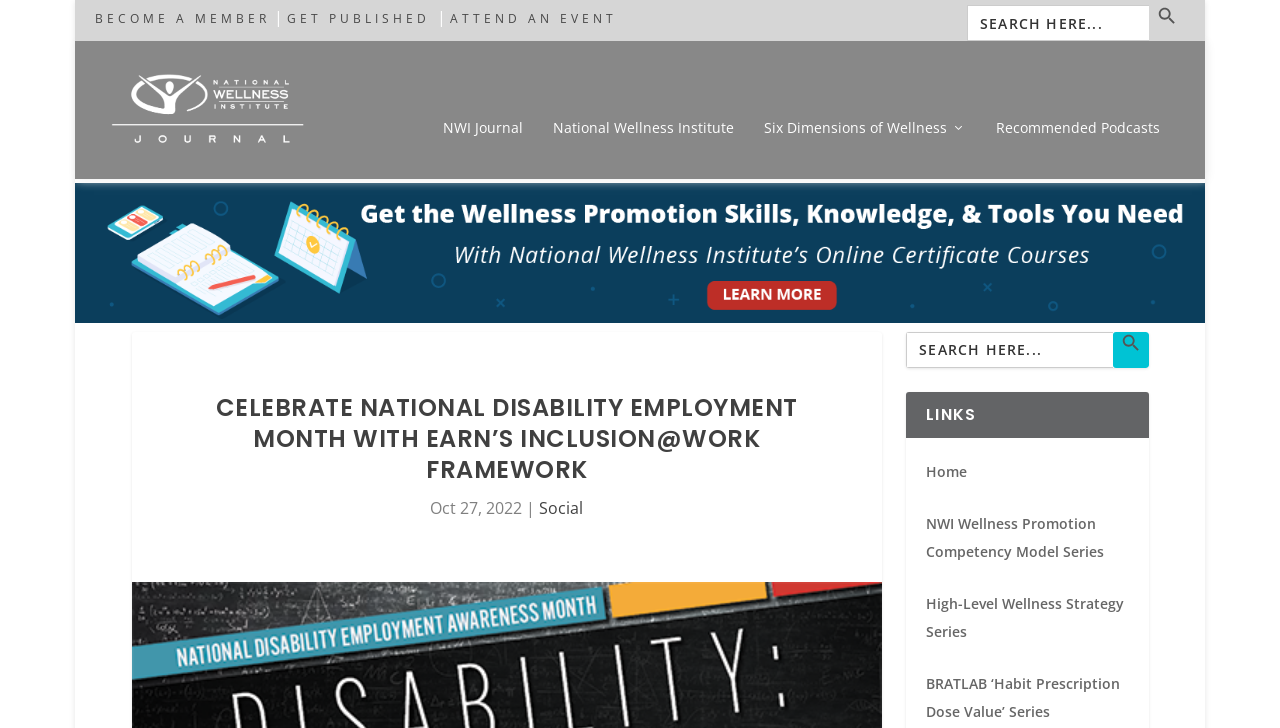Please specify the bounding box coordinates of the element that should be clicked to execute the given instruction: 'Attend an event'. Ensure the coordinates are four float numbers between 0 and 1, expressed as [left, top, right, bottom].

[0.352, 0.014, 0.482, 0.037]